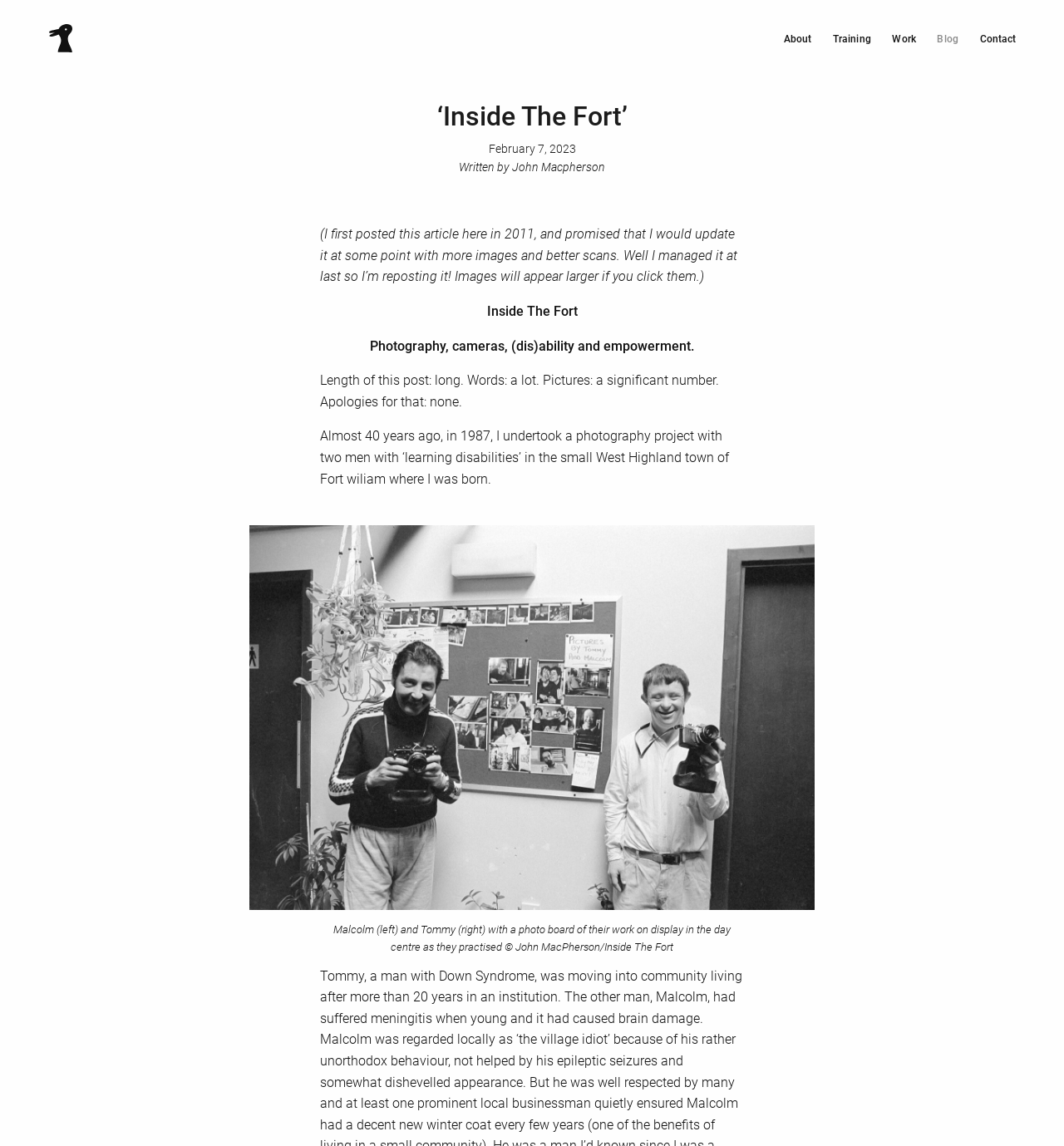Create a detailed narrative describing the layout and content of the webpage.

The webpage is about a photography project called "Inside The Fort" by John Macpherson, which features the work of two men with learning disabilities from a small West Highland community. 

At the top left of the page, there is a link to the website "duckrabbit" accompanied by an image with the same name. On the top right, there are five links: "About", "Training", "Work", "Blog", and "Contact", arranged horizontally.

Below the links, there is a heading "‘Inside The Fort’" followed by a time stamp "February 7, 2023". Underneath, there is a group of elements including a link to the author "John Macpherson" and a paragraph of text explaining that the article was first posted in 2011 and has been updated with more images and better scans.

The main content of the page starts with a title "Inside The Fort" and a subtitle "Photography, cameras, (dis)ability and empowerment." There is a warning that the post is long and has many pictures. The text then describes a photography project undertaken by the author with two men with learning disabilities in Fort William in 1987.

Below the text, there is a large image that takes up most of the width of the page, accompanied by a link. The image is described by a caption that mentions Malcolm and Tommy, the two men with learning disabilities, with a photo board of their work on display in the day centre.